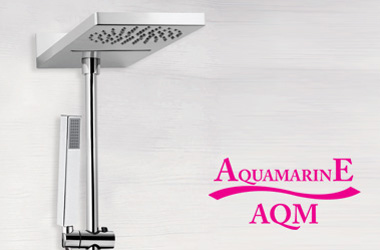What is the brand name of the showerhead?
Refer to the image and give a detailed answer to the query.

The caption clearly displays the branding 'Aquamarine' and the abbreviation 'AQM' in vibrant pink, indicating that the brand name of the showerhead is Aquamarine.